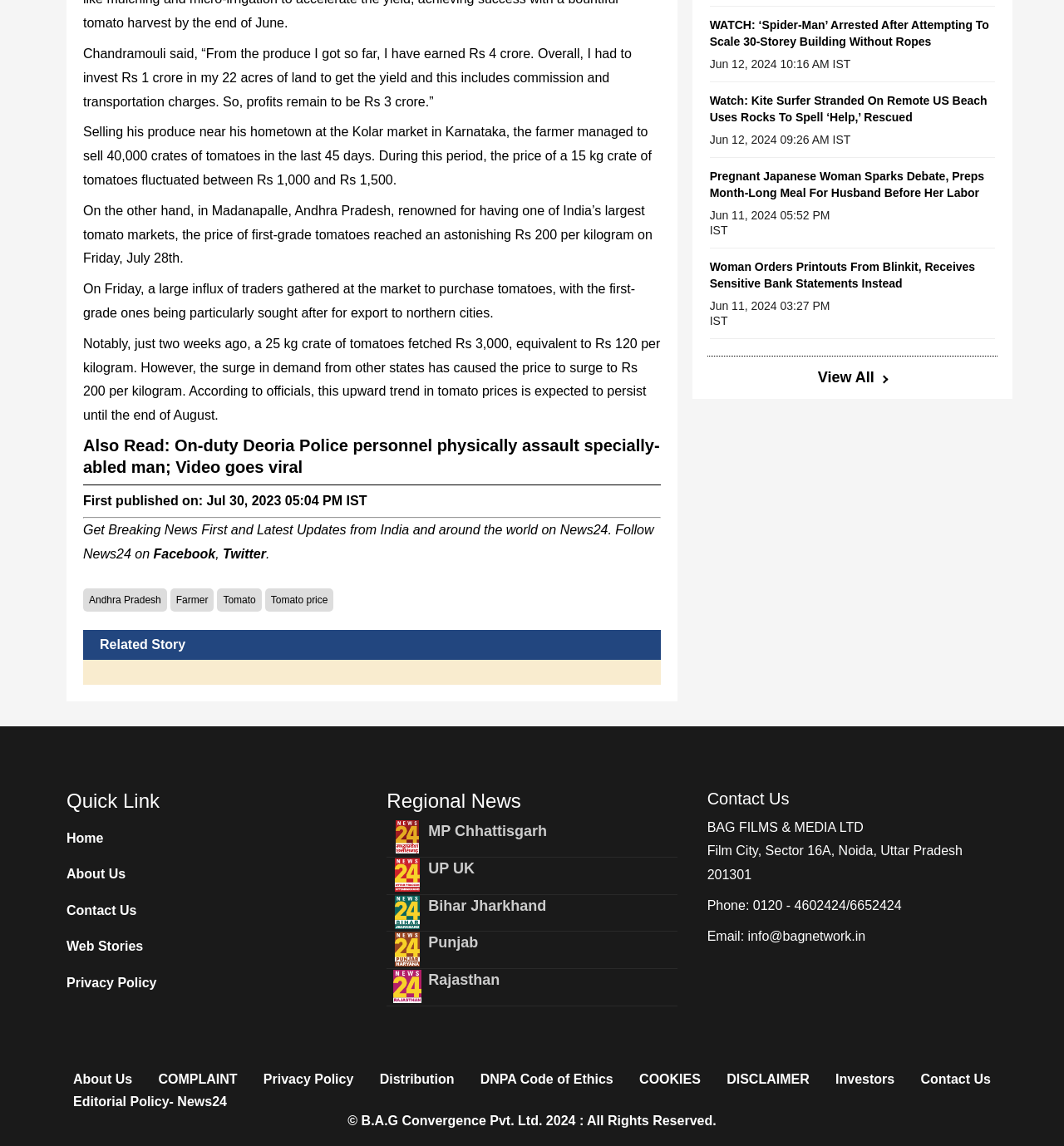Can you provide the bounding box coordinates for the element that should be clicked to implement the instruction: "Follow News24 on Facebook"?

[0.144, 0.477, 0.202, 0.489]